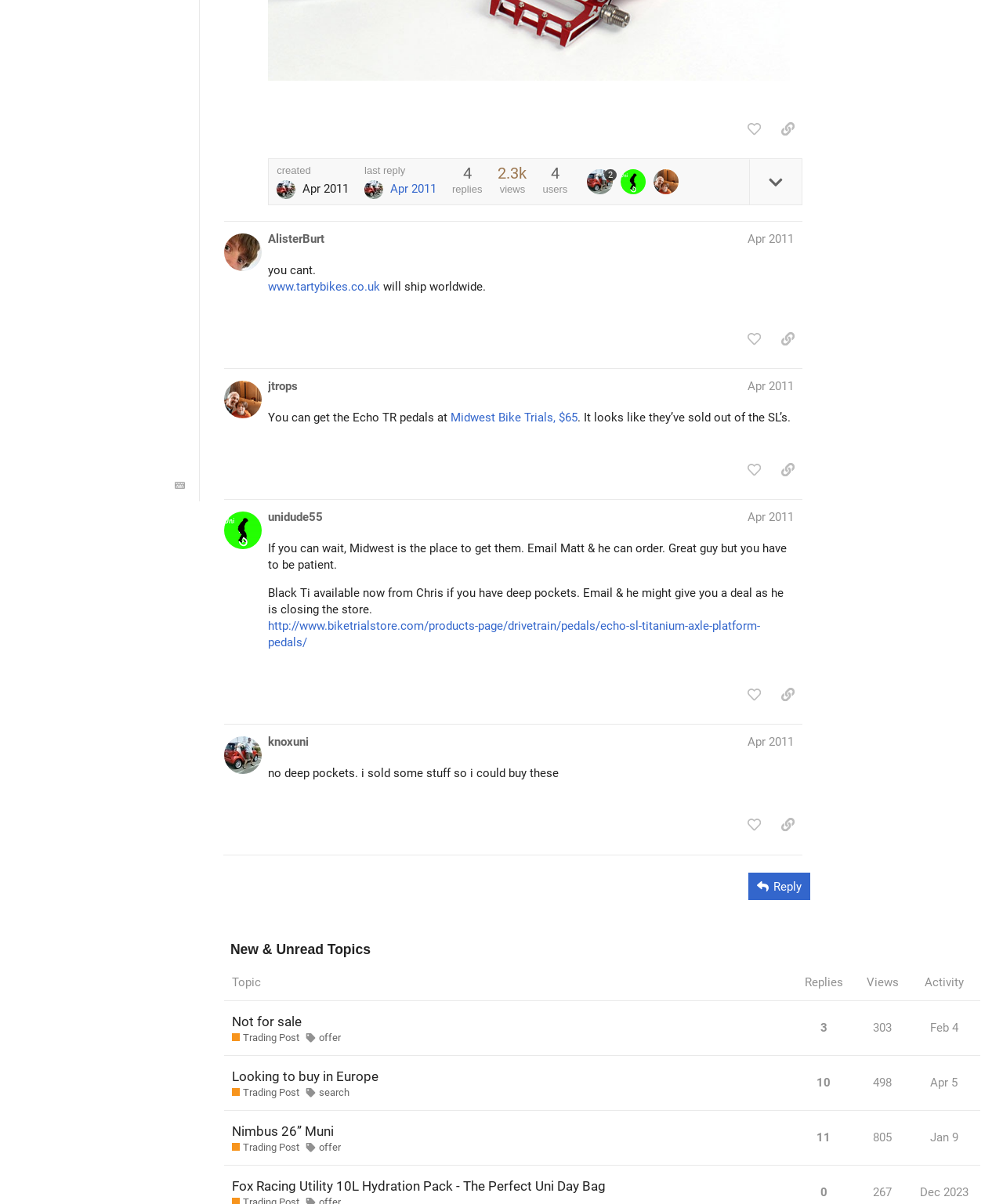Identify the bounding box coordinates for the UI element described as follows: Trading Post. Use the format (top-left x, top-left y, bottom-right x, bottom-right y) and ensure all values are floating point numbers between 0 and 1.

[0.231, 0.947, 0.299, 0.959]